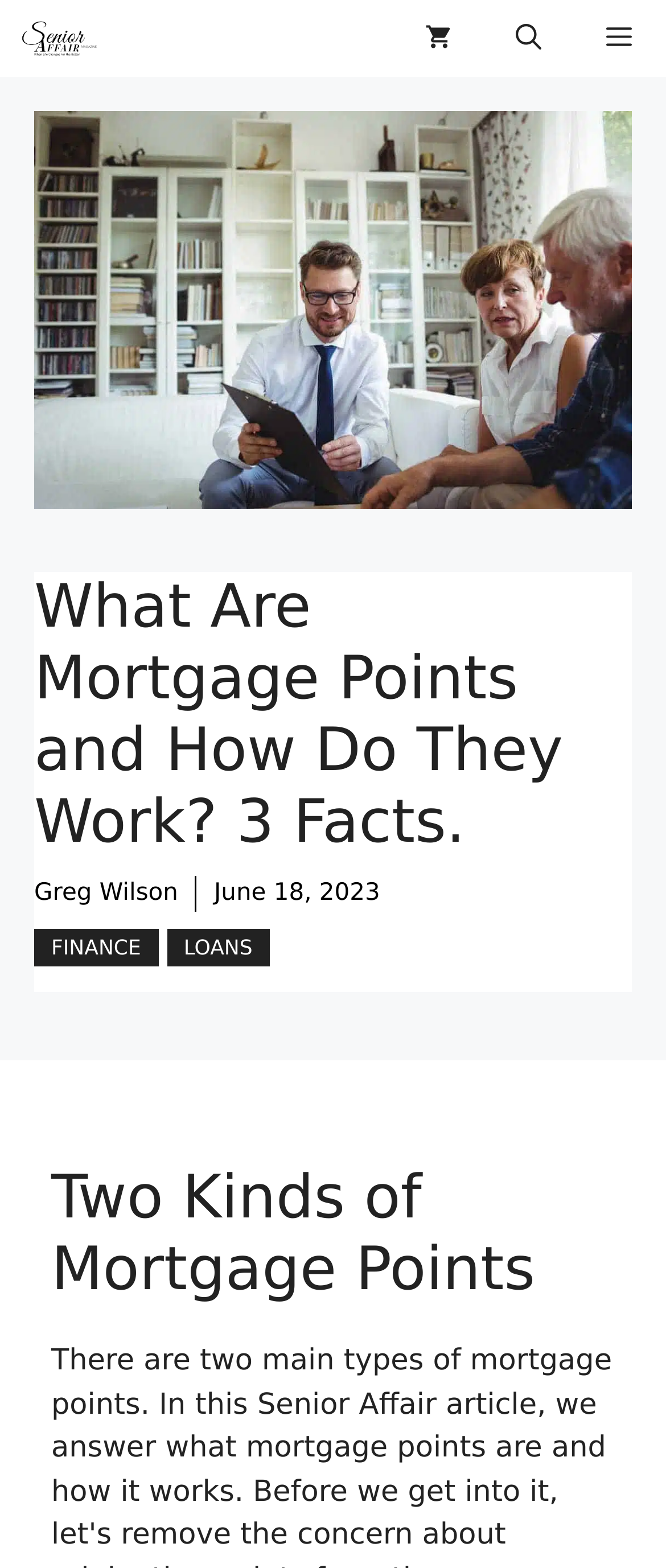Who is the author of the article?
Using the image provided, answer with just one word or phrase.

Greg Wilson